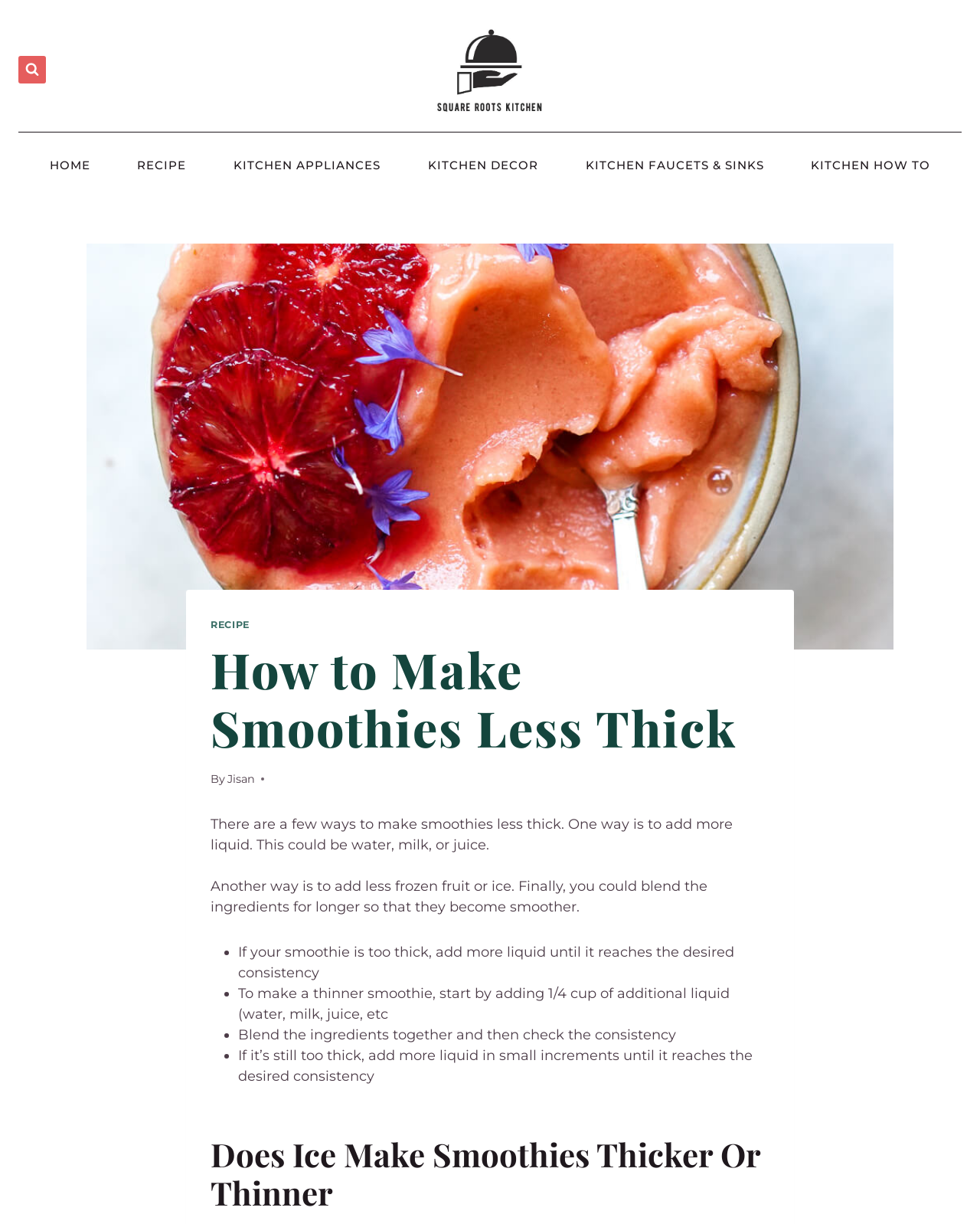Can you find the bounding box coordinates for the element that needs to be clicked to execute this instruction: "Go to home page"? The coordinates should be given as four float numbers between 0 and 1, i.e., [left, top, right, bottom].

[0.026, 0.121, 0.116, 0.149]